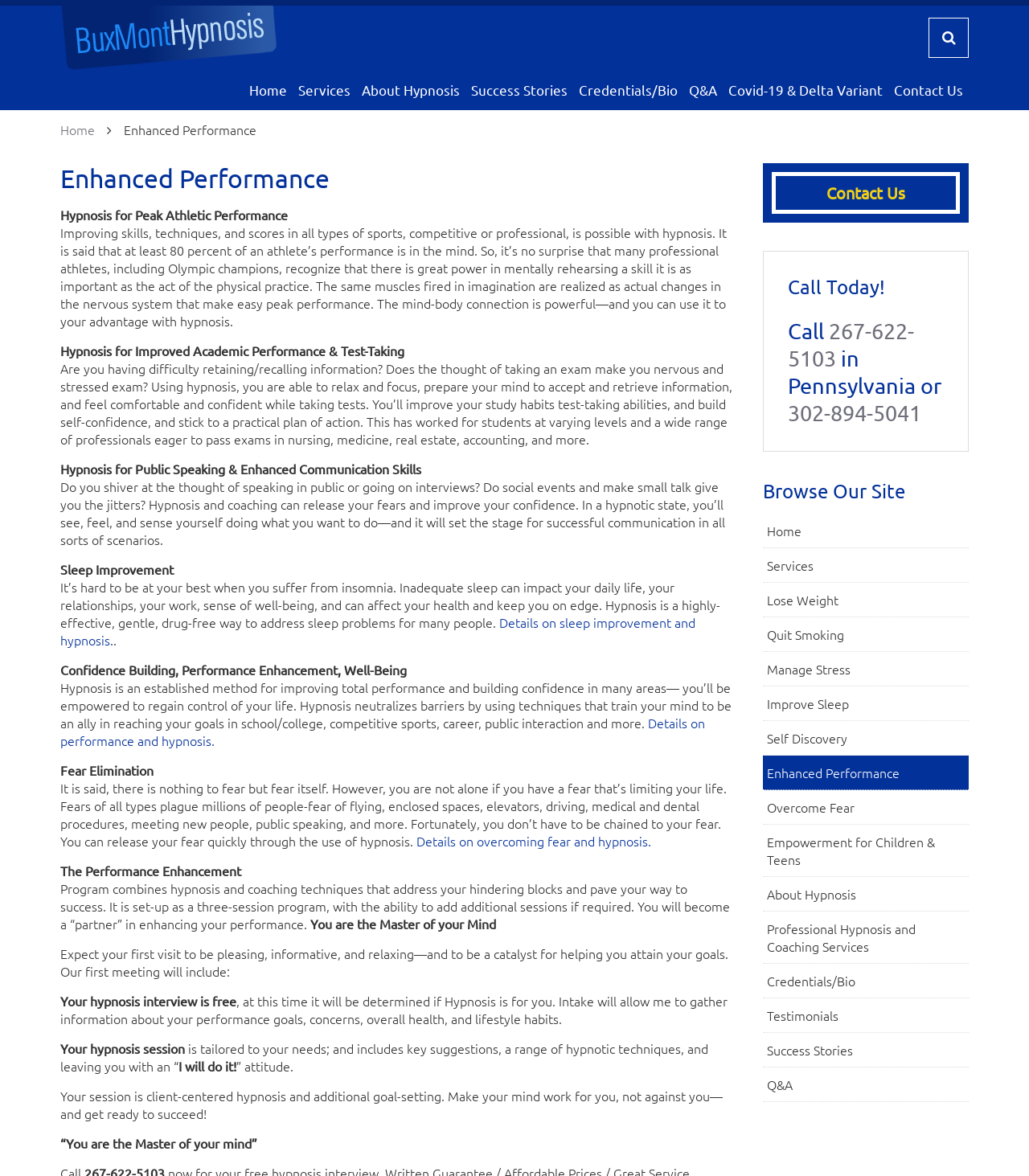Describe all significant elements and features of the webpage.

This webpage is about hypnosis for enhanced performance and building confidence. At the top, there is a logo with a link and an image. Below the logo, there is a search box. The main navigation menu is located below the search box, with links to "Home", "Services", "About Hypnosis", "Success Stories", "Credentials/Bio", "Q&A", and "Contact Us".

The main content of the webpage is divided into several sections. The first section has a heading "Enhanced Performance" and describes how hypnosis can improve skills, techniques, and scores in sports, as well as improve academic performance and test-taking abilities. The second section is about hypnosis for public speaking and enhanced communication skills, and the third section is about sleep improvement.

The fourth section is about confidence building, performance enhancement, and well-being, and explains how hypnosis can help individuals regain control of their lives. The fifth section is about fear elimination, and the sixth section is about a performance enhancement program that combines hypnosis and coaching techniques.

The webpage also has a section that describes what to expect during a hypnosis session, including a free hypnosis interview and a tailored session that addresses the individual's needs. There is also a call-to-action section with a heading "Call Today!" and phone numbers to contact.

On the right side of the webpage, there is a section with links to various pages, including "Home", "Services", "Lose Weight", "Quit Smoking", "Manage Stress", "Improve Sleep", "Self Discovery", "Enhanced Performance", "Overcome Fear", "Empowerment for Children & Teens", "About Hypnosis", "Professional Hypnosis and Coaching Services", "Credentials/Bio", "Testimonials", "Success Stories", and "Q&A".